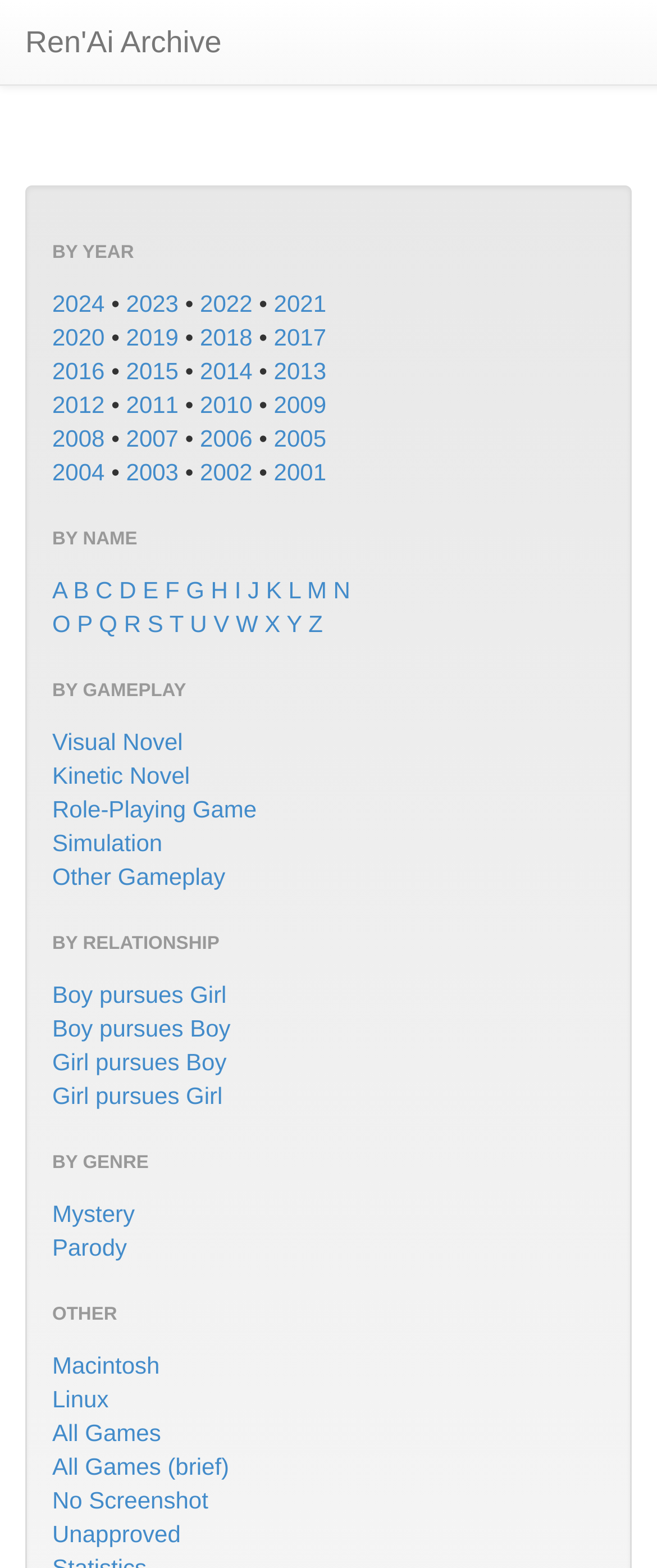Determine the bounding box coordinates of the region to click in order to accomplish the following instruction: "Filter games by Boy pursues Girl relationship". Provide the coordinates as four float numbers between 0 and 1, specifically [left, top, right, bottom].

[0.079, 0.626, 0.345, 0.643]